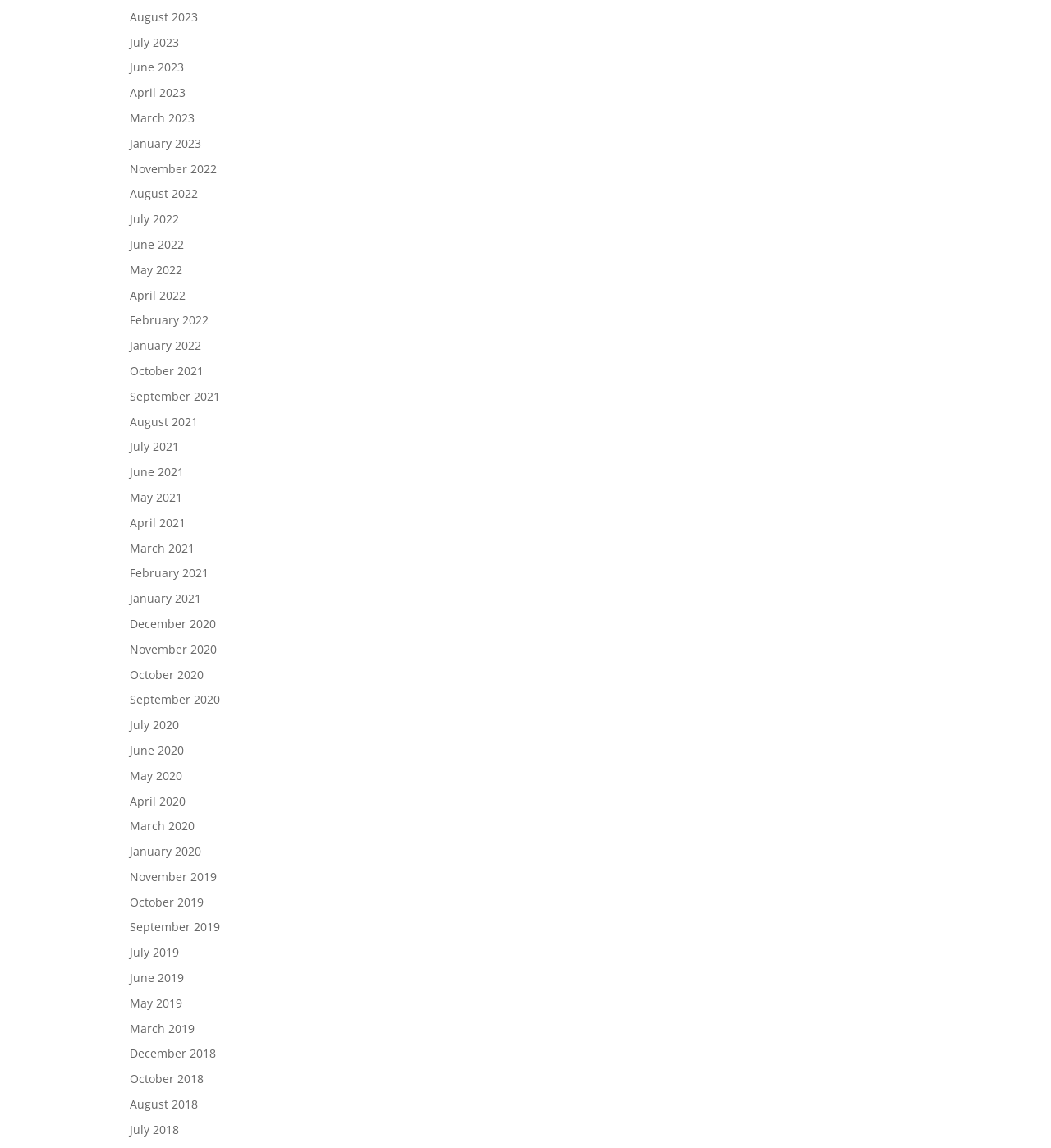Predict the bounding box coordinates of the area that should be clicked to accomplish the following instruction: "View August 2018". The bounding box coordinates should consist of four float numbers between 0 and 1, i.e., [left, top, right, bottom].

[0.123, 0.955, 0.188, 0.969]